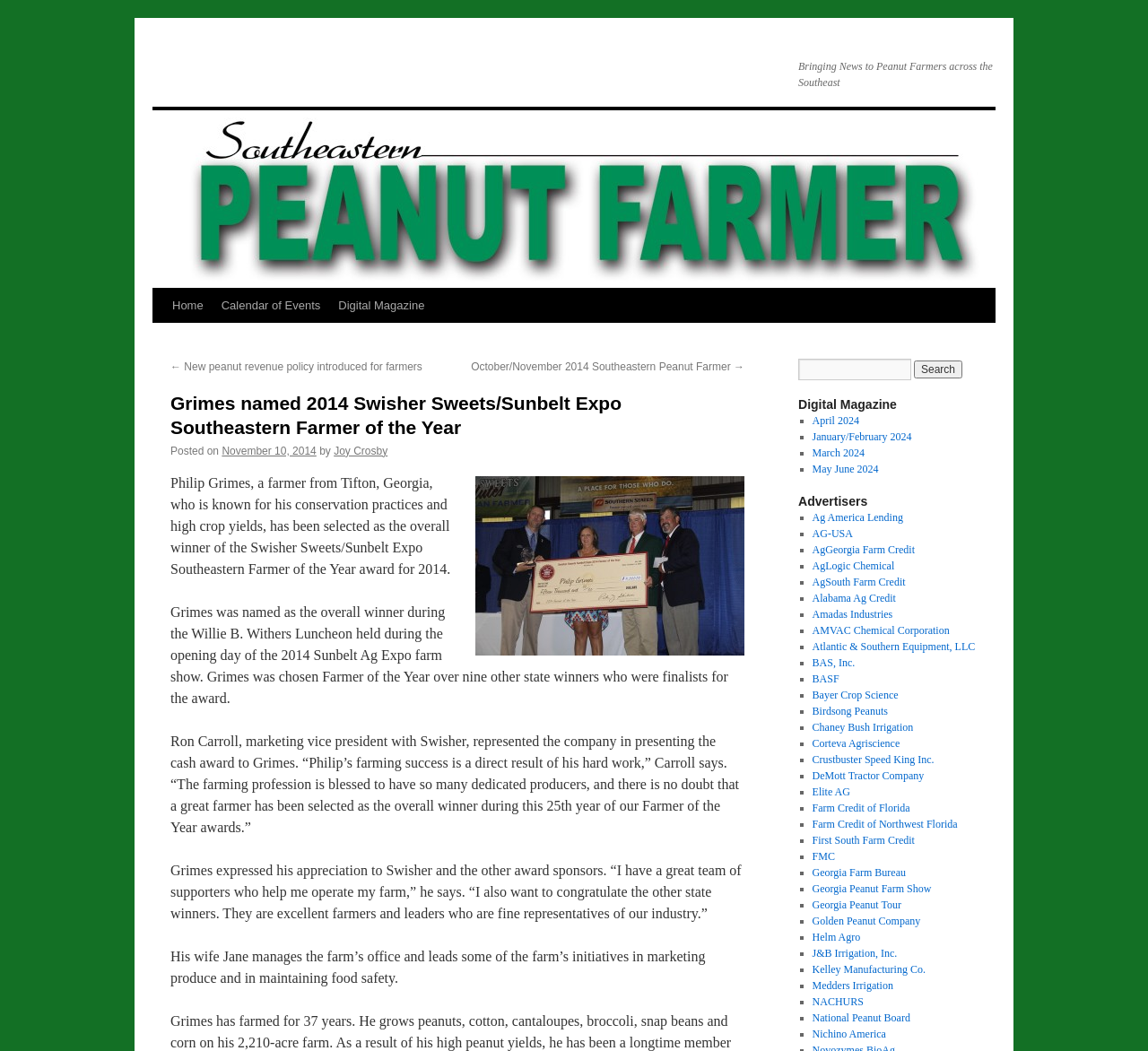Offer a detailed explanation of the webpage layout and contents.

This webpage is about a news article featuring Philip Grimes, a farmer from Tifton, Georgia, who has been named the 2014 Swisher Sweets/Sunbelt Expo Southeastern Farmer of the Year. 

At the top of the page, there is a heading that reads "Bringing News to Peanut Farmers across the Southeast". Below this heading, there are several links to navigate to different sections of the website, including "Home", "Calendar of Events", and "Digital Magazine". 

The main article is divided into several paragraphs, with an image of Philip Grimes on the right side. The article describes Grimes' farming practices and his achievement of being selected as the overall winner of the Swisher Sweets/Sunbelt Expo Southeastern Farmer of the Year award for 2014. 

On the right side of the page, there is a search bar and a section titled "Digital Magazine" with links to different issues of the magazine. Below this section, there is a list of advertisers with links to their respective websites.